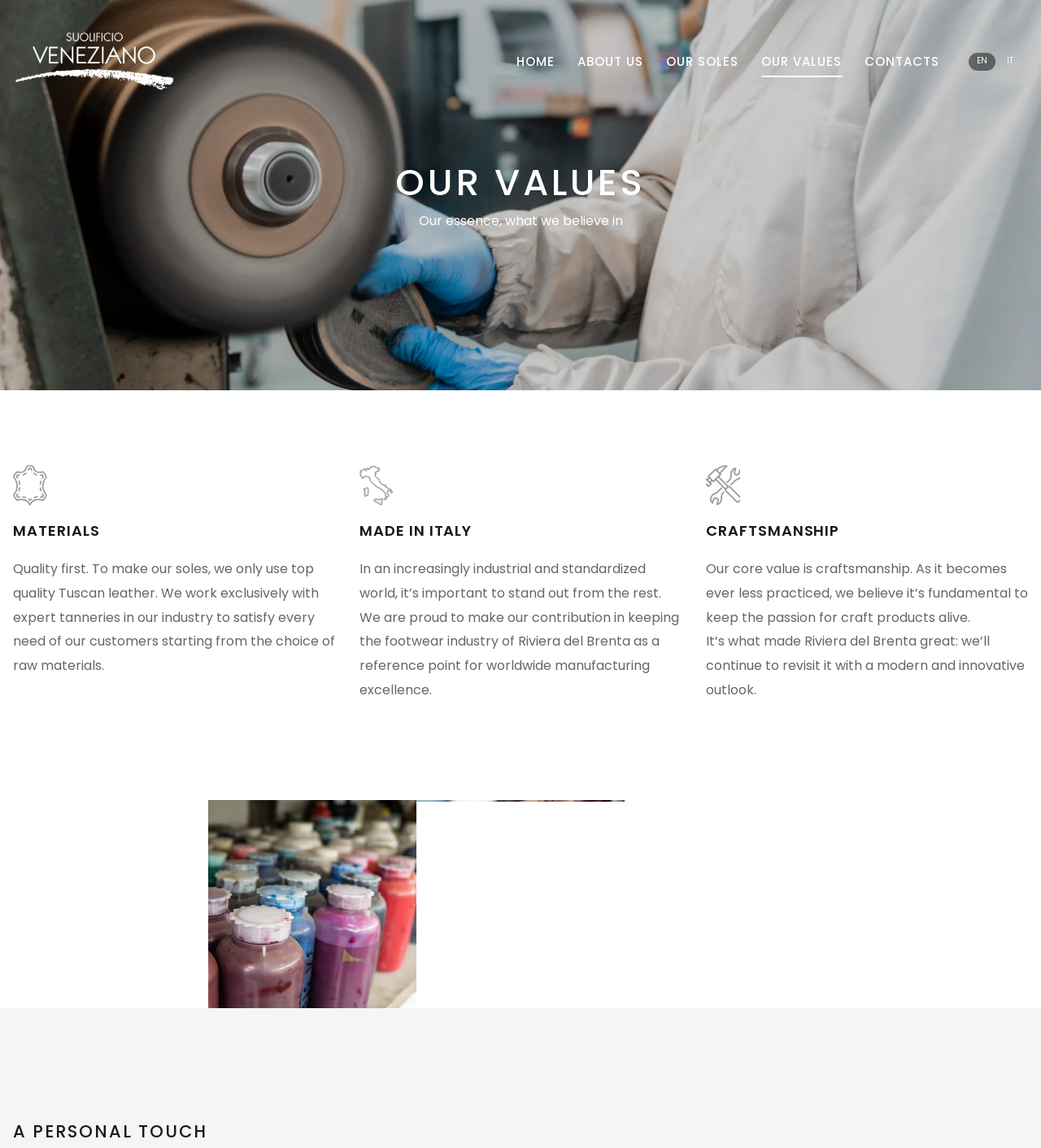Answer the following query with a single word or phrase:
What is the main material used for making soles?

Tuscan leather